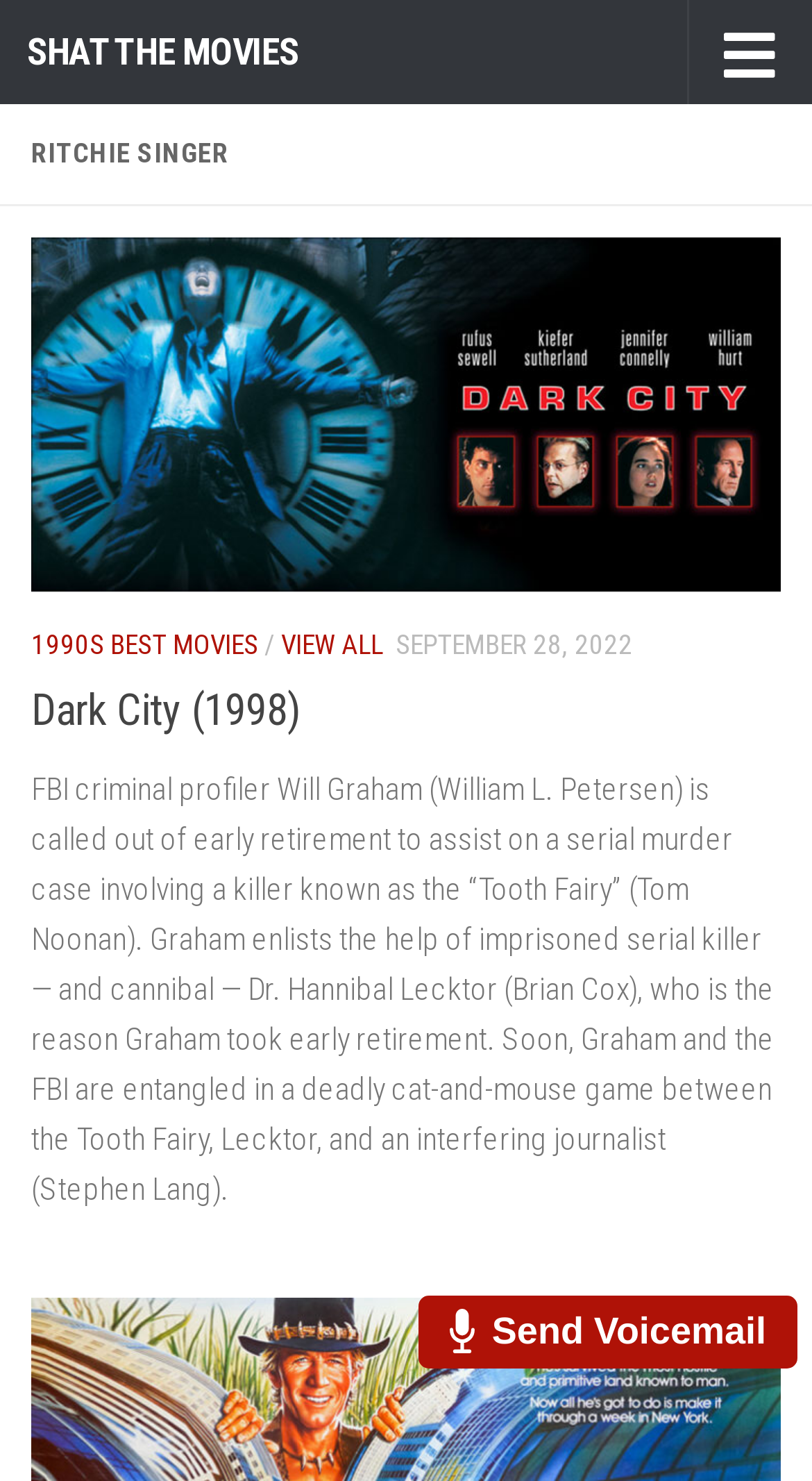Locate the bounding box coordinates for the element described below: "View All". The coordinates must be four float values between 0 and 1, formatted as [left, top, right, bottom].

[0.346, 0.425, 0.472, 0.446]